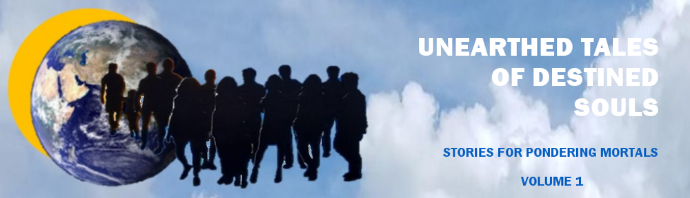Refer to the screenshot and give an in-depth answer to this question: What is partially emerging from behind the figures?

According to the description, a globe is partially emerging from behind the figures walking together. This suggests that the globe is positioned behind the figures and is not fully visible, but its presence is still notable.